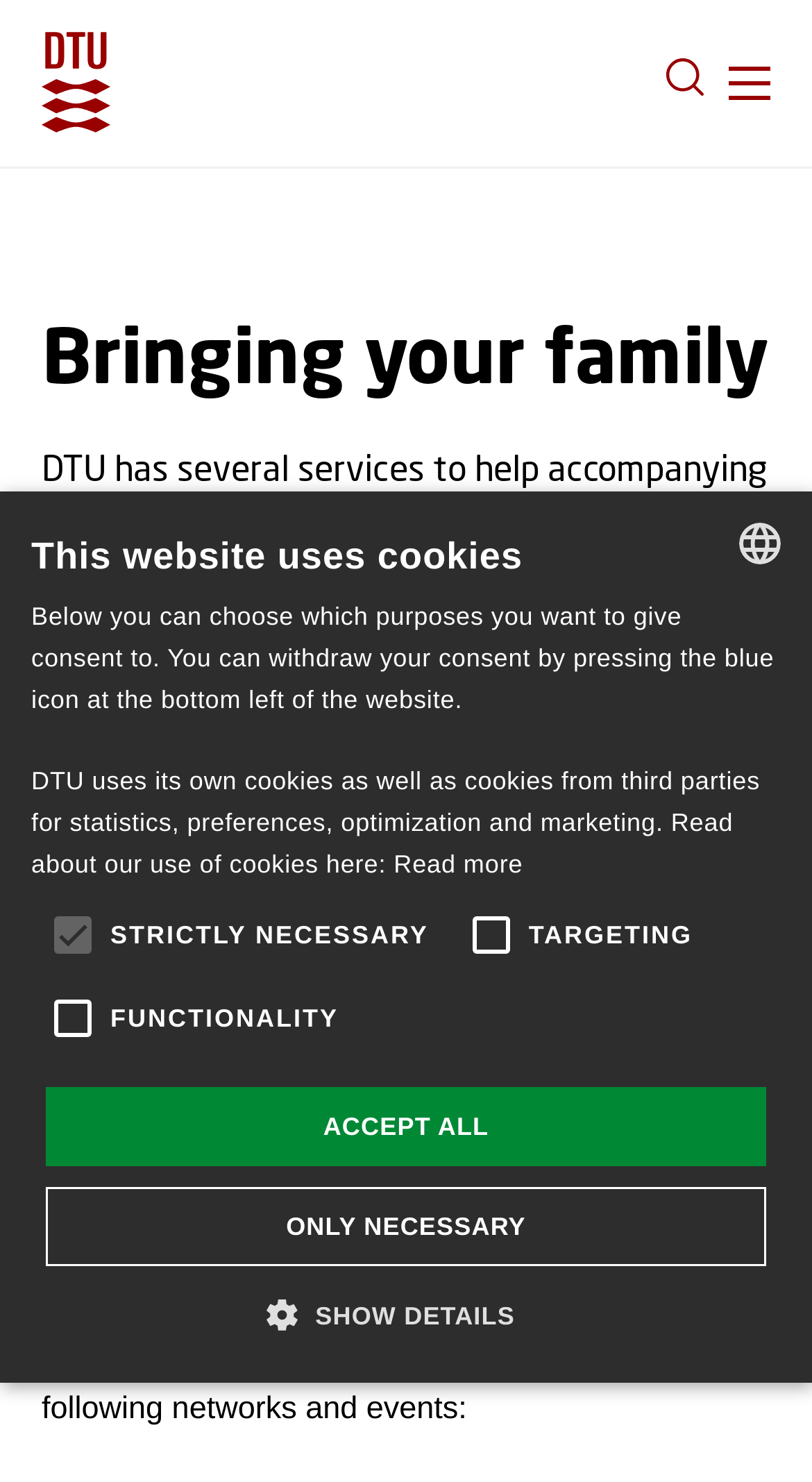What language options are available on the website?
Utilize the image to construct a detailed and well-explained answer.

The webpage has language options, as indicated by the StaticText elements 'DANISH' and 'ENGLISH', allowing users to switch between Danish and English languages.